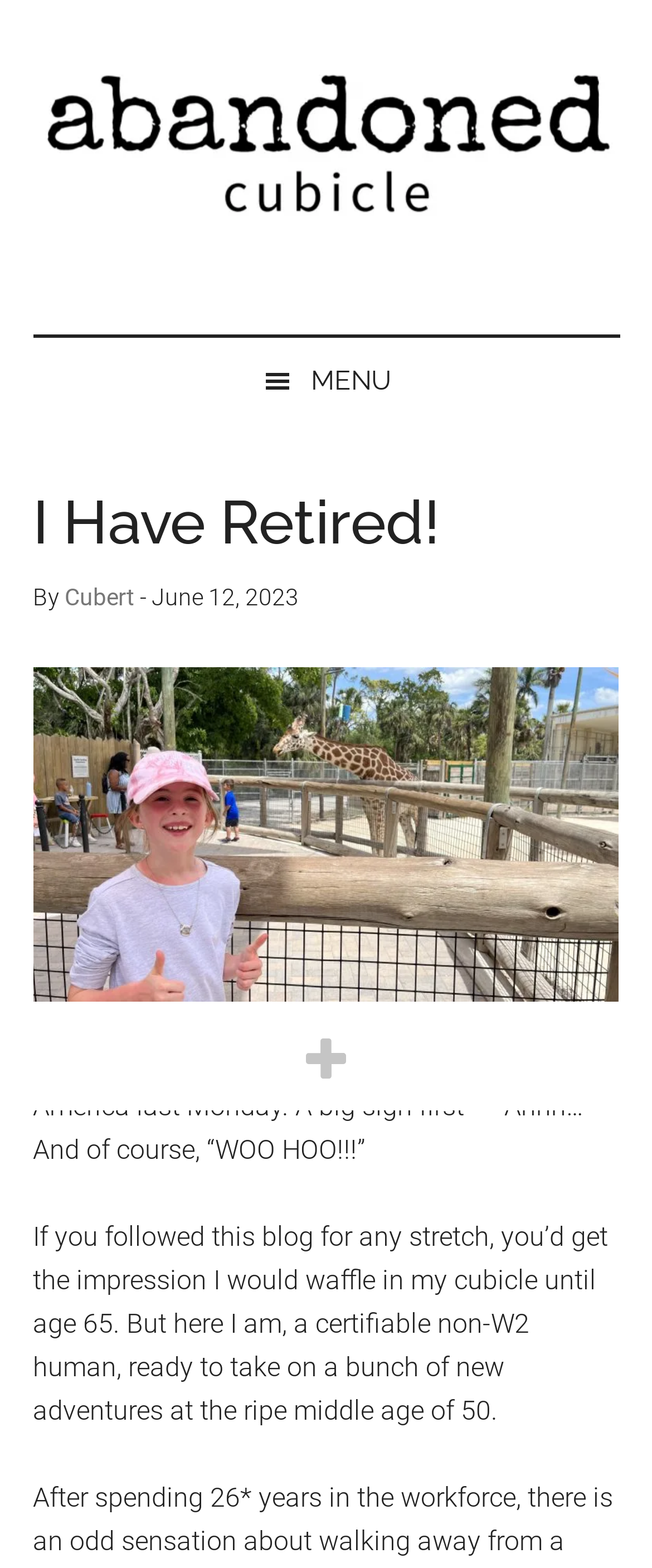From the image, can you give a detailed response to the question below:
What is the logo of the website?

The logo of the website can be found at the top of the webpage, which is an image of the 'Abandoned Cubicle' logo. This logo is likely the branding of the website.